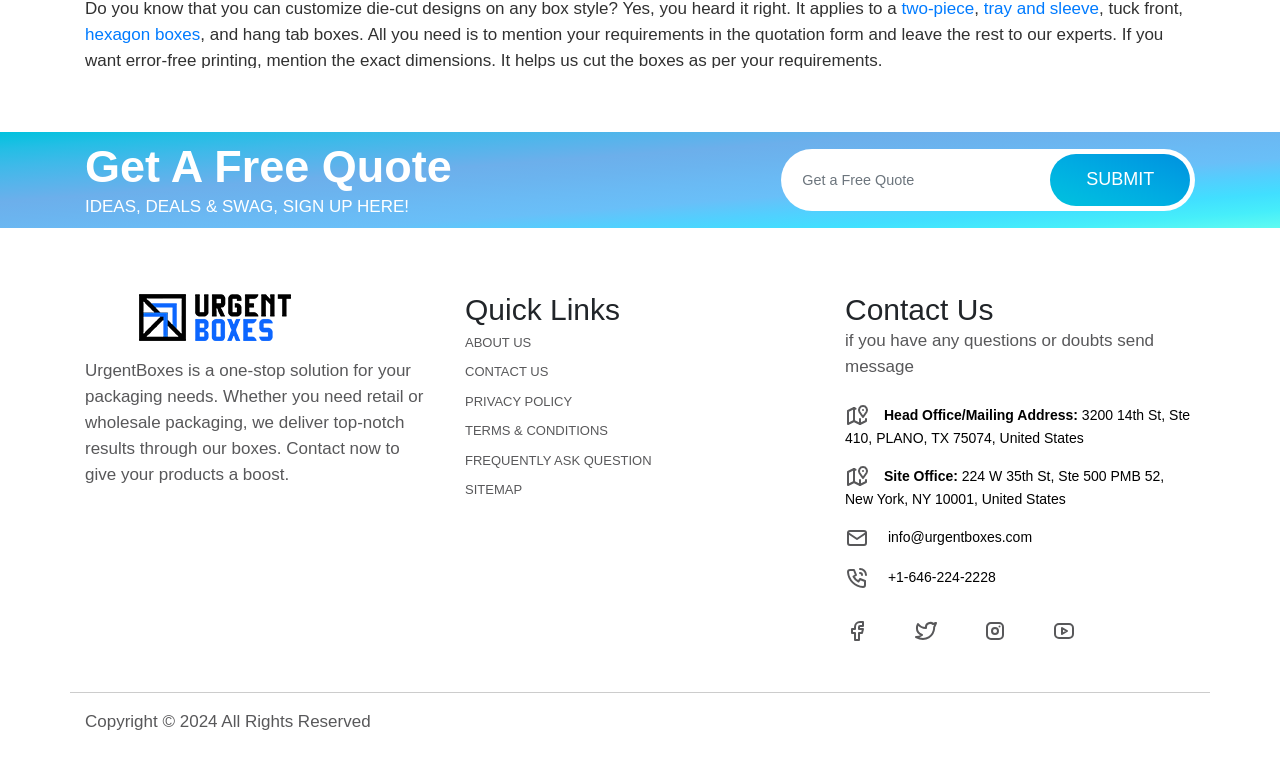Determine the bounding box coordinates for the area you should click to complete the following instruction: "Sign up for IDEAS, DEALS & SWAG".

[0.066, 0.254, 0.32, 0.279]